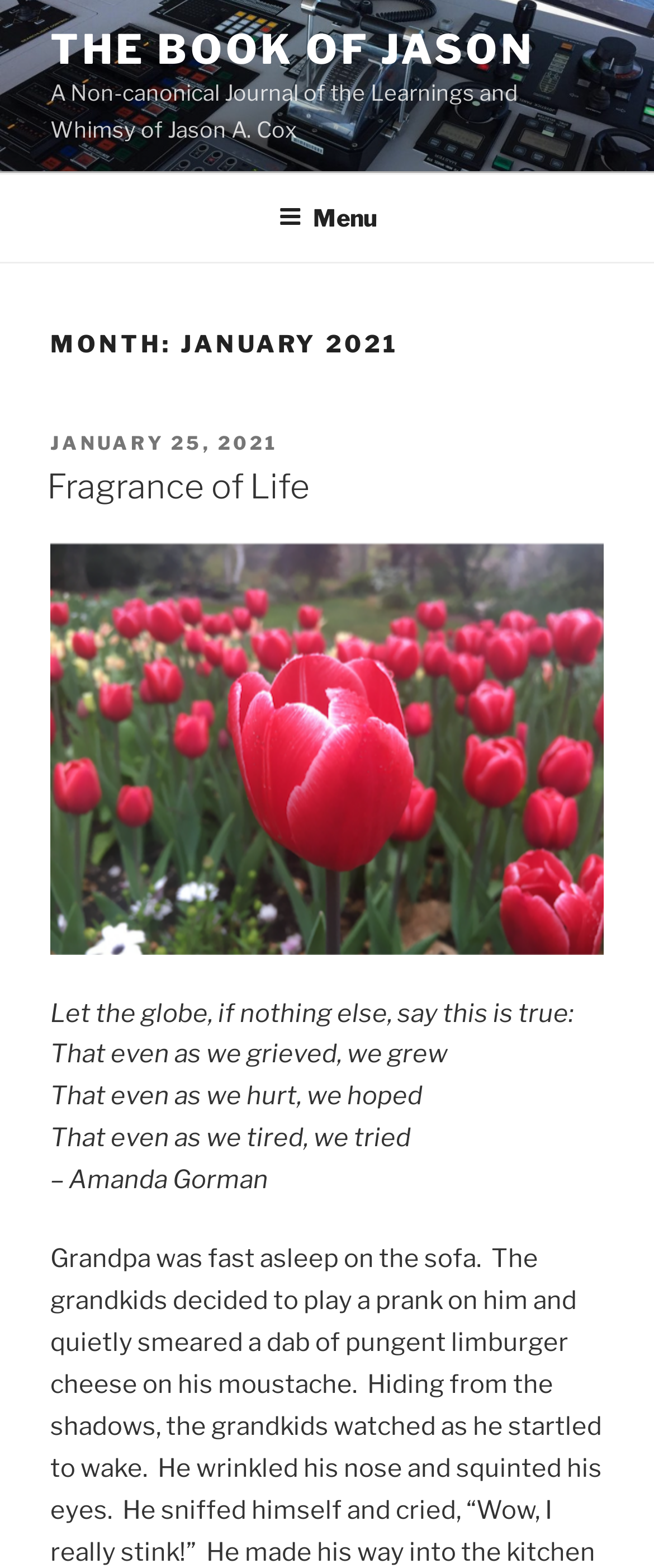Give a full account of the webpage's elements and their arrangement.

The webpage is a personal journal or blog, titled "The Book of Jason" with a subtitle "A Non-canonical Journal of the Learnings and Whimsy of Jason A. Cox". At the top, there is a link to the main page, "THE BOOK OF JASON", and a navigation menu labeled "Top Menu" with a button to expand or collapse it. 

Below the title, there is a heading that indicates the month, "JANUARY 2021". Under this heading, there are several sections. The first section has a posted date, "JANUARY 25, 2021", and a heading "Fragrance of Life" with a link to the same title. 

Following this, there is an image of "Flowers" with a link to it. Below the image, there are four paragraphs of text, which appear to be a poem or quote, with phrases such as "Let the globe, if nothing else, say this is true:", "That even as we grieved, we grew", "That even as we hurt, we hoped", and "That even as we tired, we tried". The poem is attributed to "Amanda Gorman" at the end.